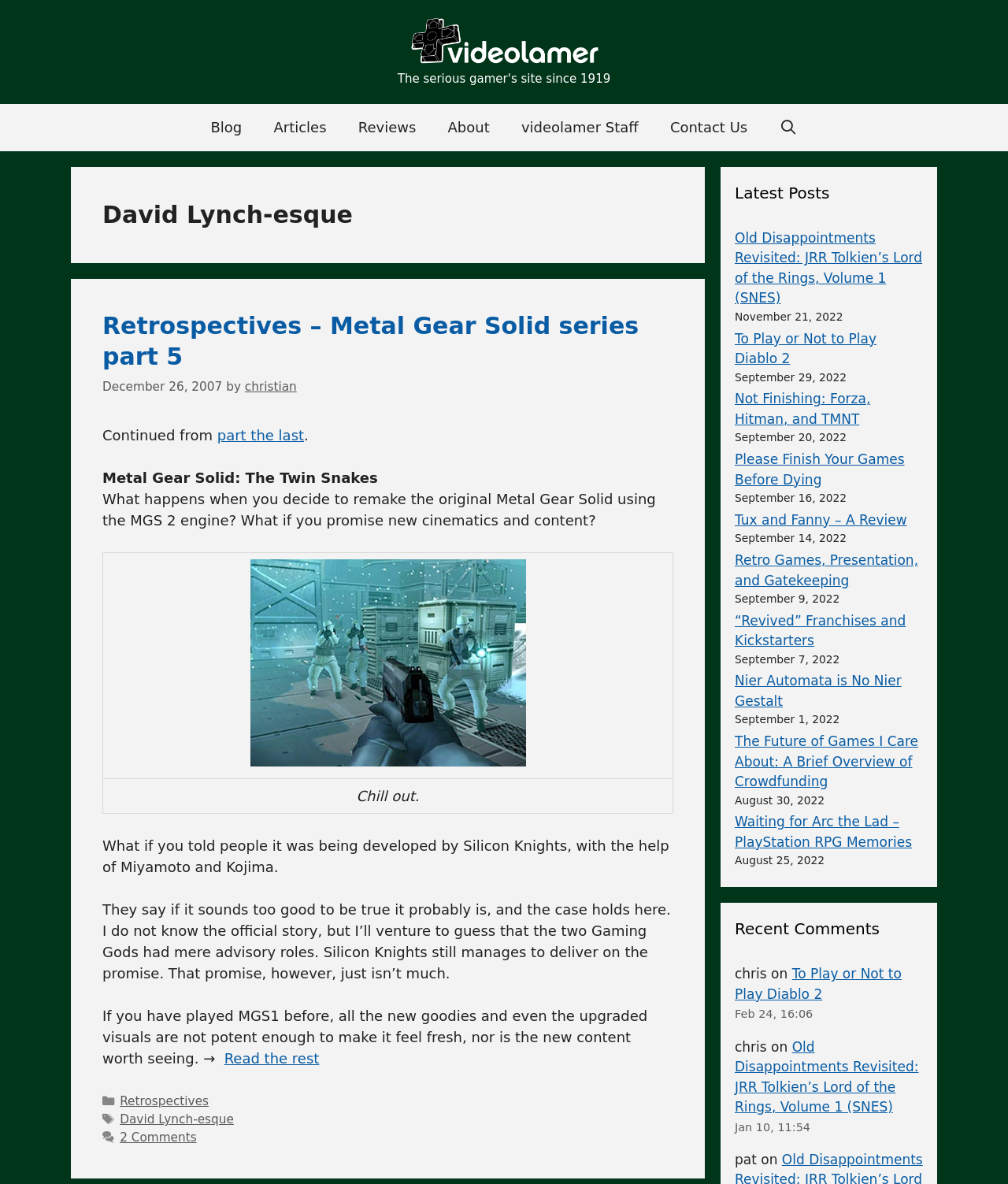What is the category of the article?
Refer to the image and provide a one-word or short phrase answer.

Retrospectives